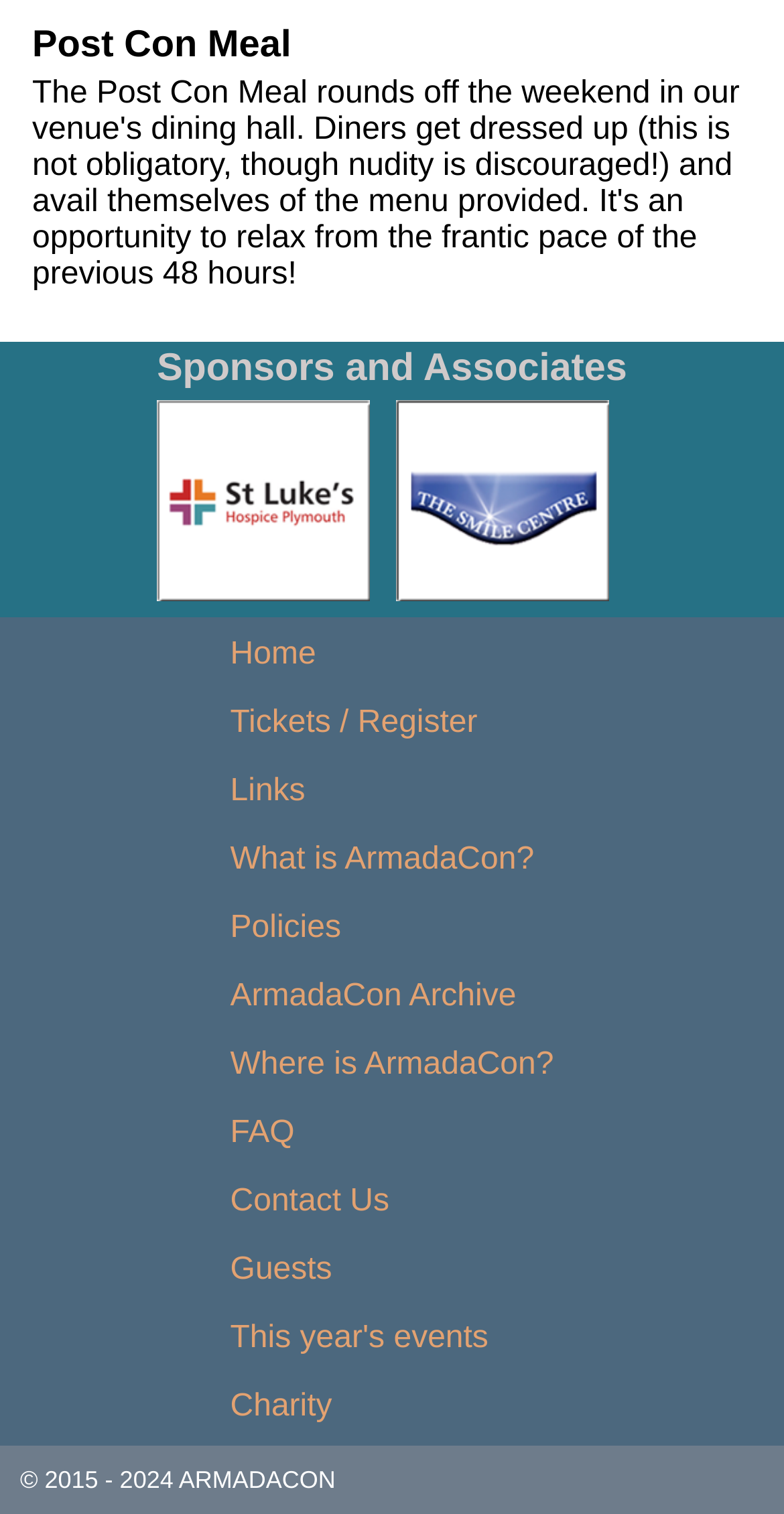Determine the bounding box coordinates (top-left x, top-left y, bottom-right x, bottom-right y) of the UI element described in the following text: Where is ArmadaCon?

[0.294, 0.691, 0.706, 0.714]